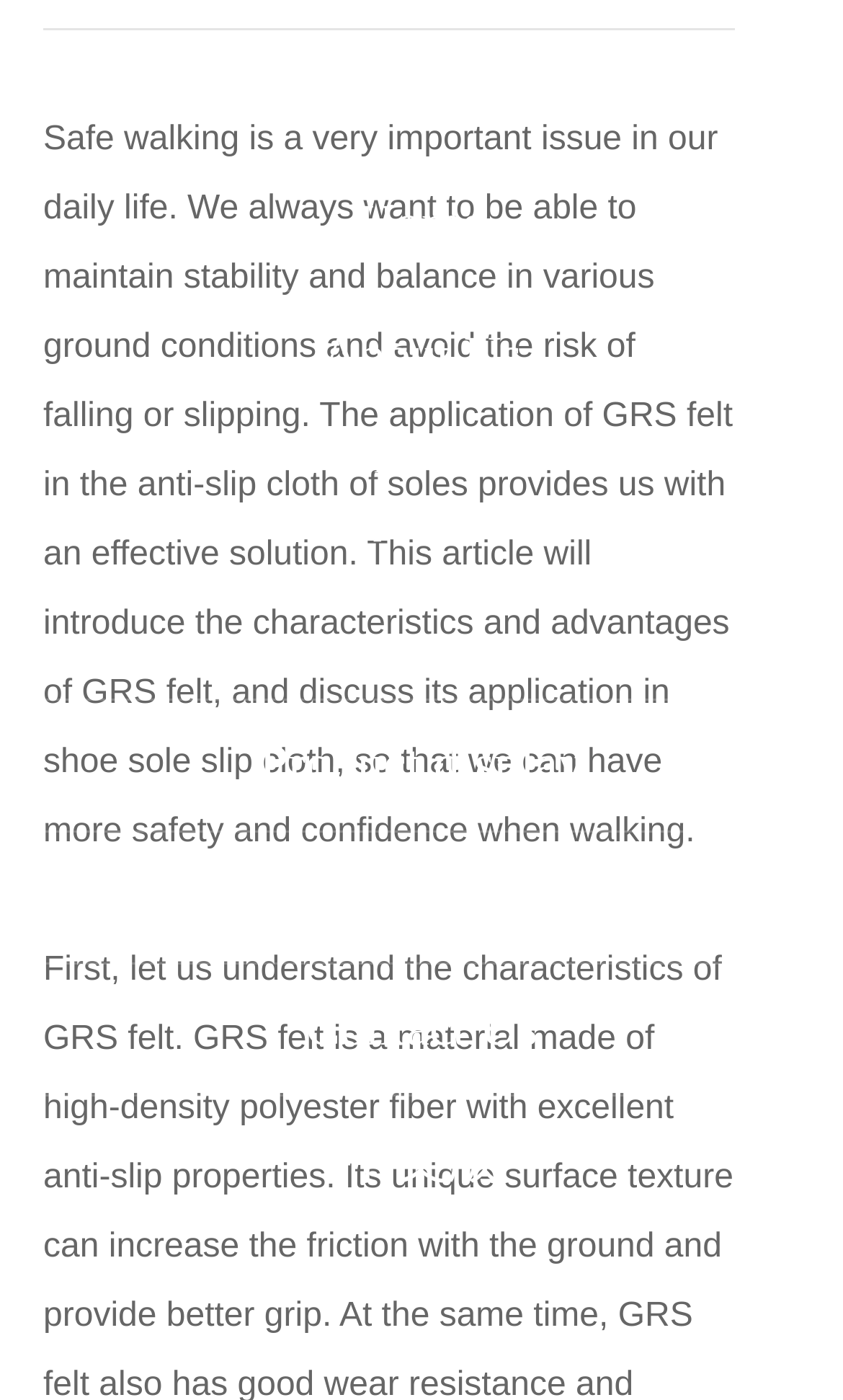What is the main topic of this webpage?
Look at the image and respond to the question as thoroughly as possible.

The main topic of this webpage is GRS felt, which is mentioned in the static text element that describes its application in shoe sole slip cloth for safe walking.